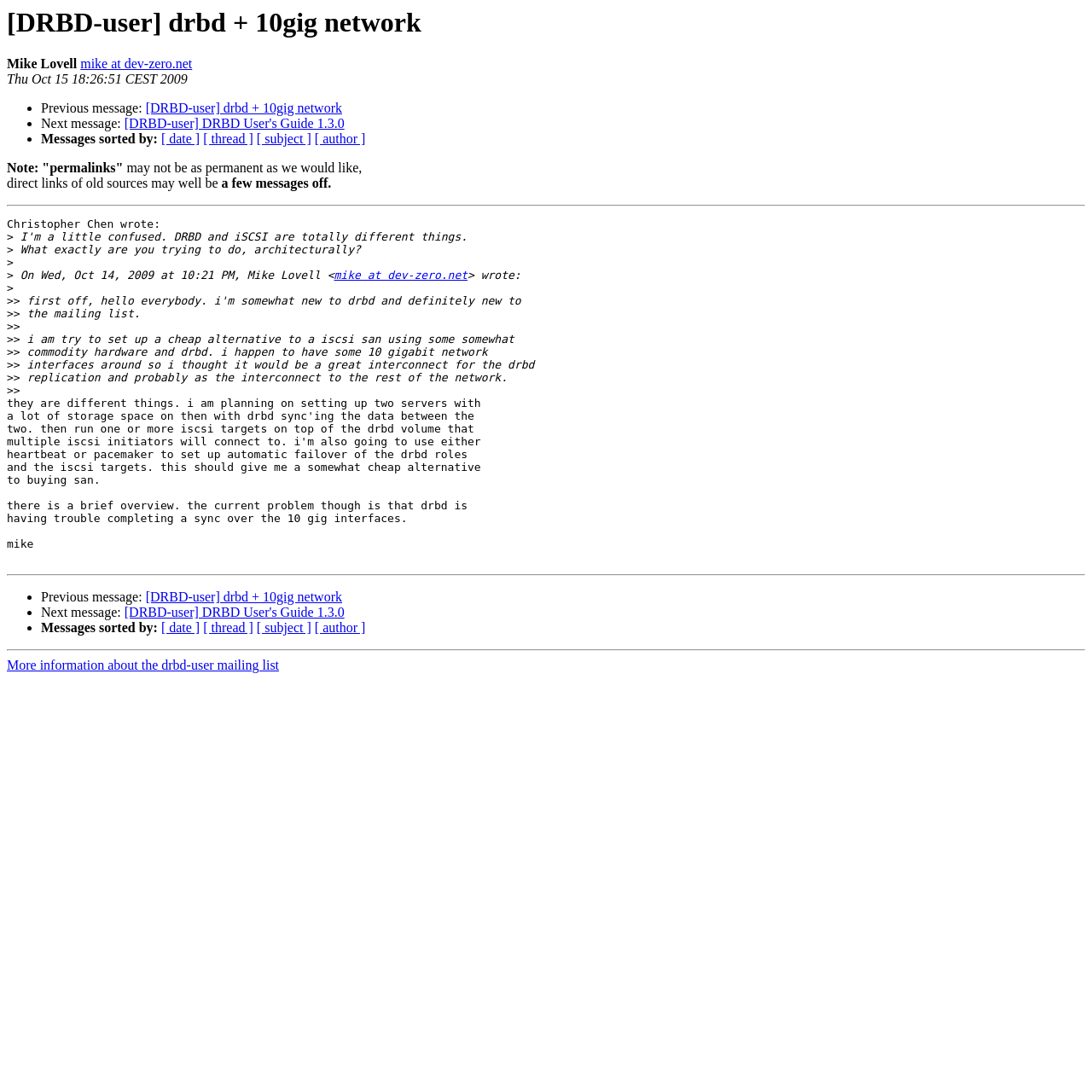Describe the webpage meticulously, covering all significant aspects.

This webpage appears to be an archived email thread from the DRBD-user mailing list. At the top, there is a heading with the title "[DRBD-user] drbd + 10gig network" and the name "Mike Lovell" with a link to his email address. Below this, there is a timestamp "Thu Oct 15 18:26:51 CEST 2009".

The main content of the page is a conversation between Mike Lovell and Christopher Chen. Mike's initial message is quoted, where he explains that he is trying to set up a cheap alternative to an iSCSI SAN using commodity hardware and DRBD, and that he has 10 gigabit network interfaces available. Christopher Chen responds with a question, asking Mike to clarify what he is trying to do architecturally.

The conversation is formatted with indentation, indicating the hierarchical structure of the email thread. There are also links to previous and next messages in the thread, as well as options to sort messages by date, thread, subject, or author.

Throughout the page, there are horizontal separators dividing the different sections of the conversation. At the bottom of the page, there is a link to more information about the drbd-user mailing list.